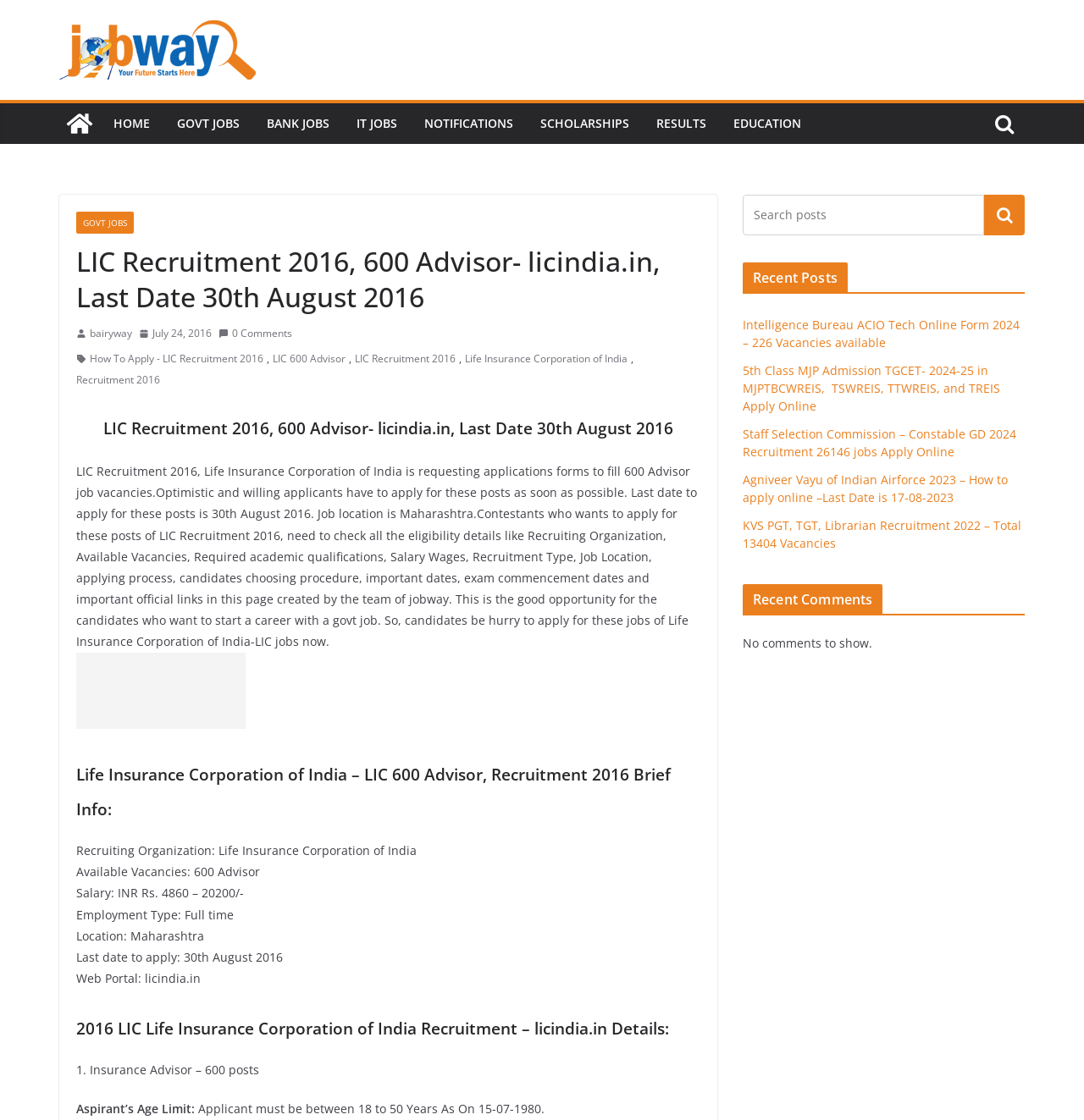What is the salary range for the Advisor posts in LIC Recruitment 2016?
Provide a concise answer using a single word or phrase based on the image.

INR Rs. 4860 – 20200/-